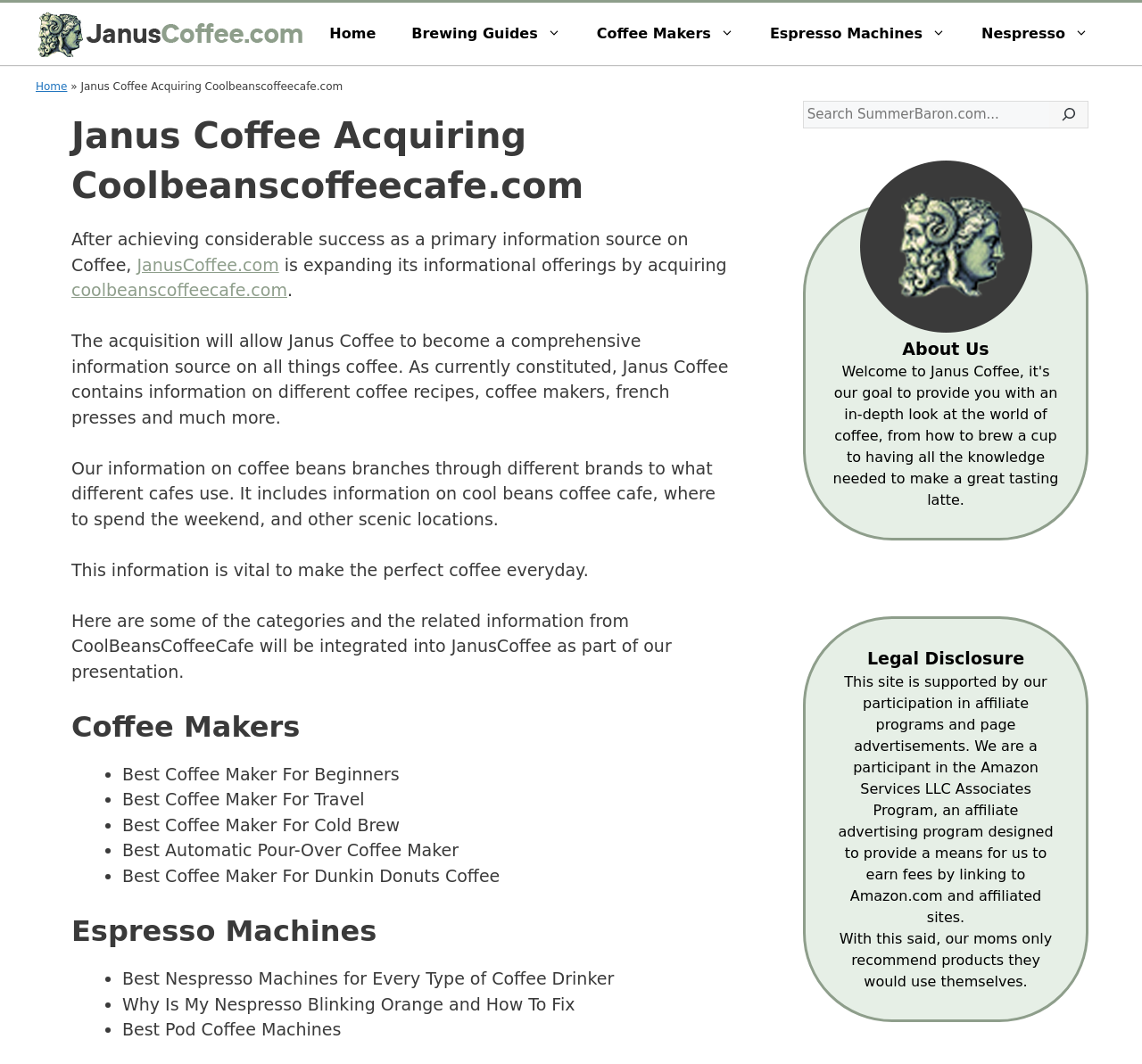What is Janus Coffee acquiring?
Using the image as a reference, give a one-word or short phrase answer.

Coolbeanscoffeecafe.com